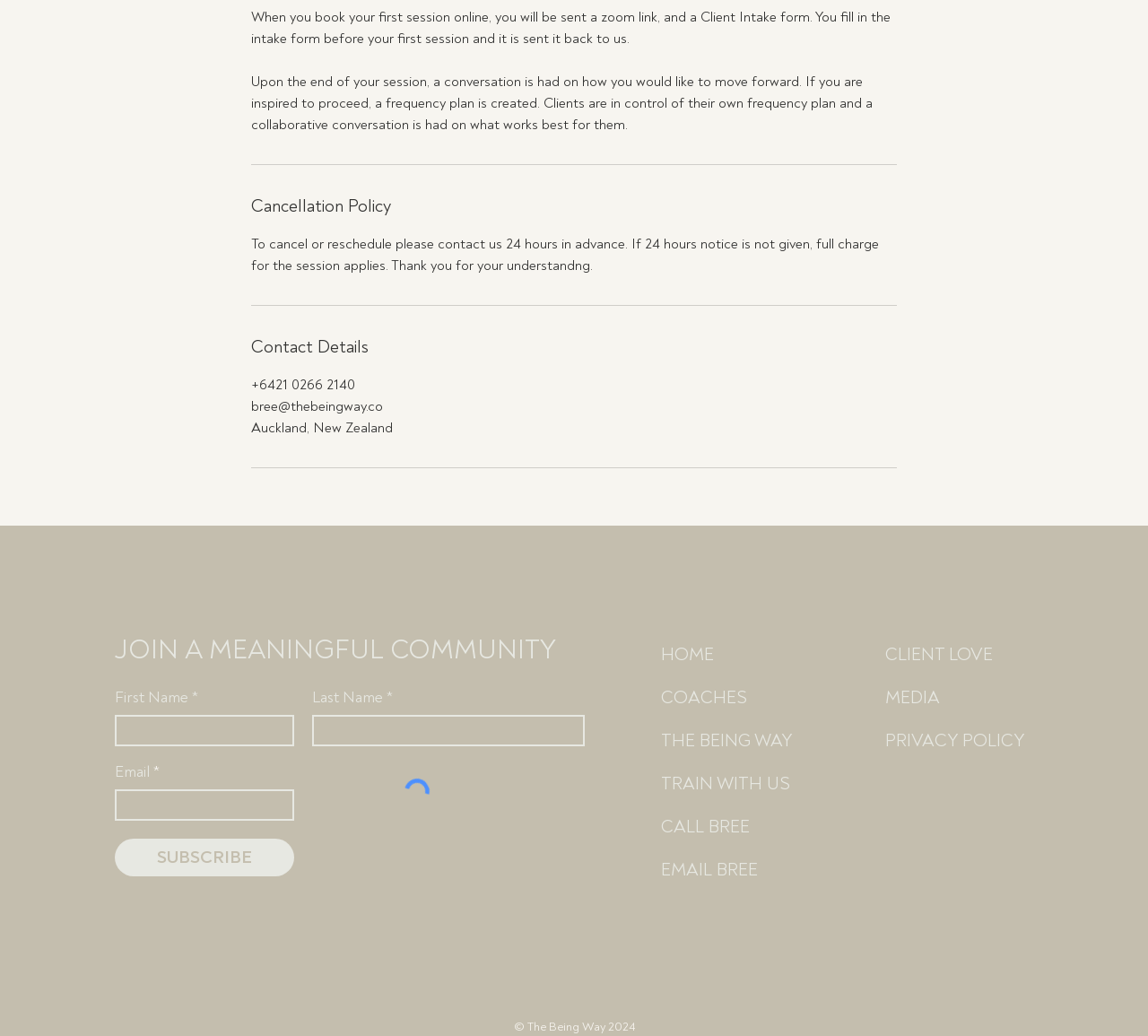Provide the bounding box coordinates for the area that should be clicked to complete the instruction: "Click HOME".

[0.568, 0.611, 0.705, 0.653]